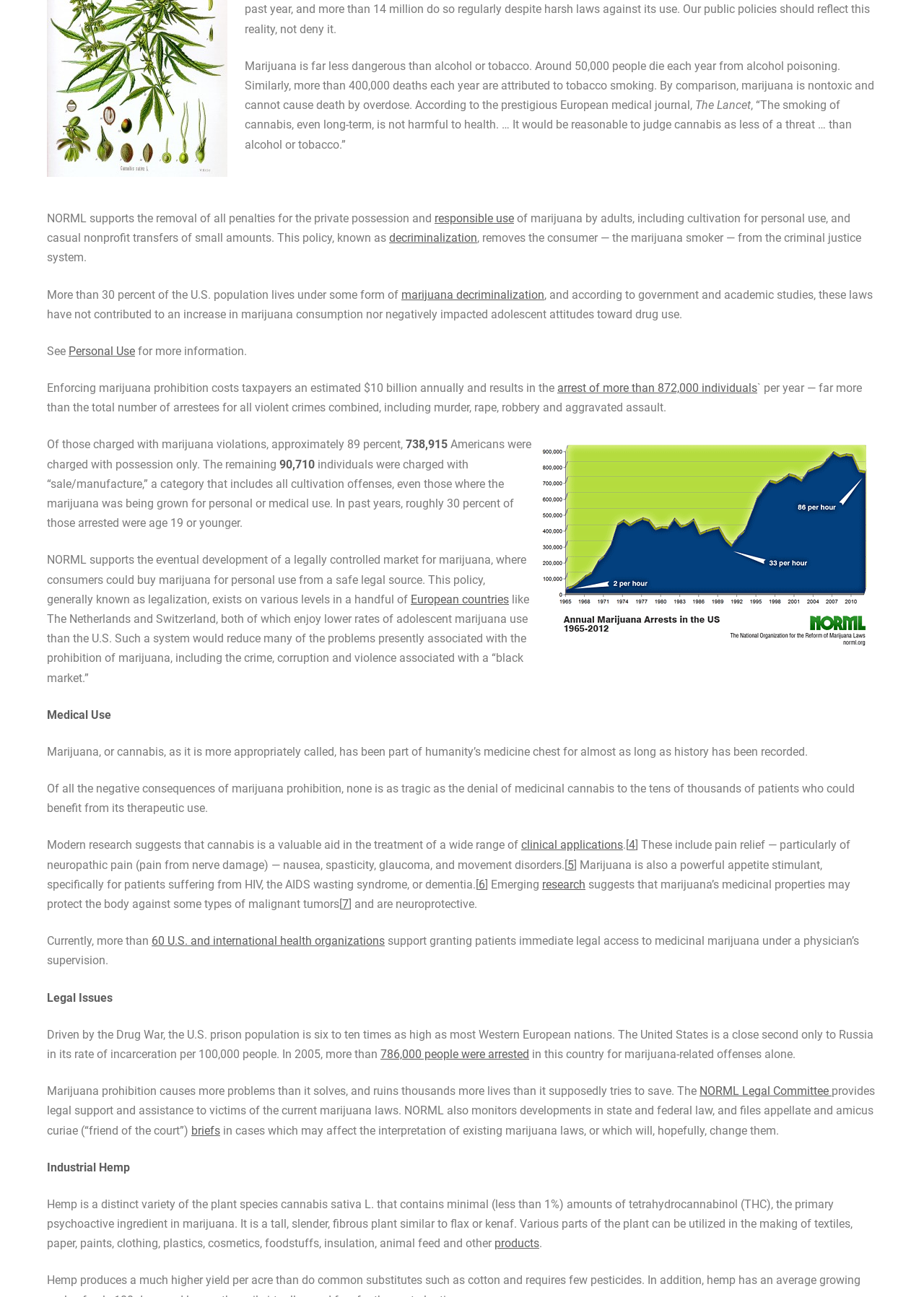Using the details in the image, give a detailed response to the question below:
What is the main topic of this webpage?

Based on the content of the webpage, it appears that the main topic is marijuana, as it discusses various aspects of marijuana, including its effects, legalization, medical use, and industrial hemp.